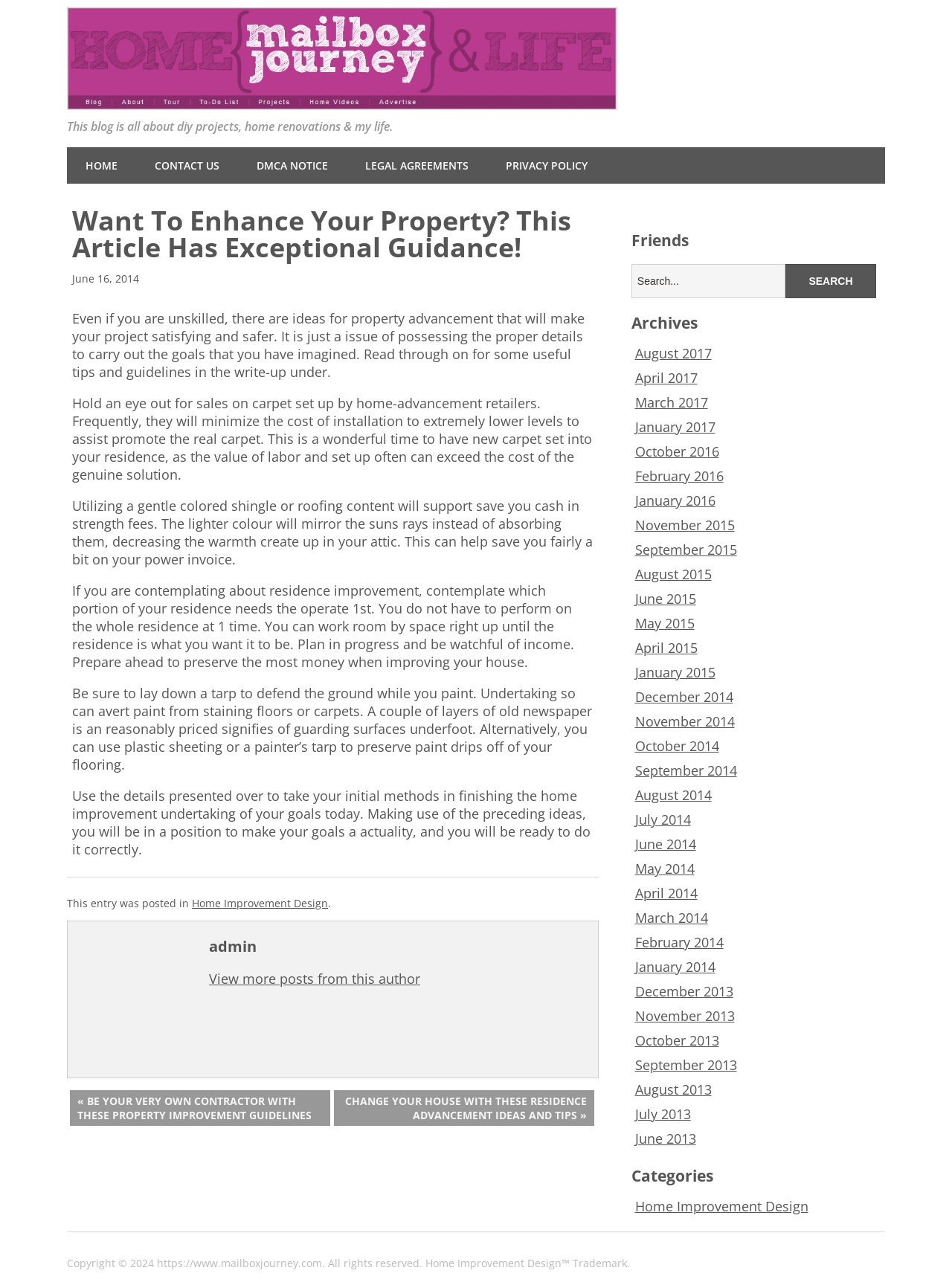Please determine the bounding box coordinates for the element that should be clicked to follow these instructions: "Read the article posted on June 16, 2014".

[0.076, 0.162, 0.623, 0.203]